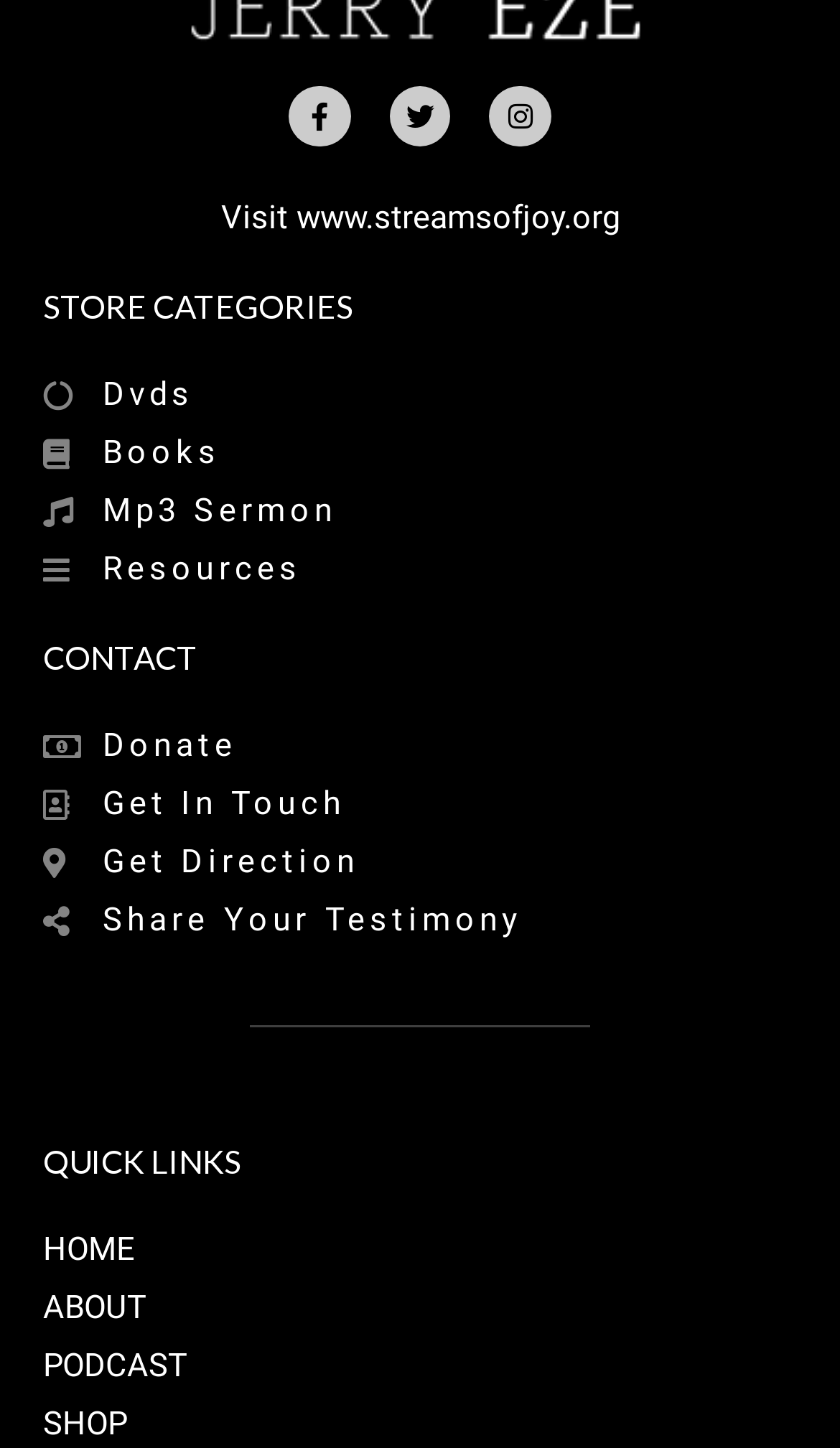What is the first store category?
Please look at the screenshot and answer using one word or phrase.

Dvds